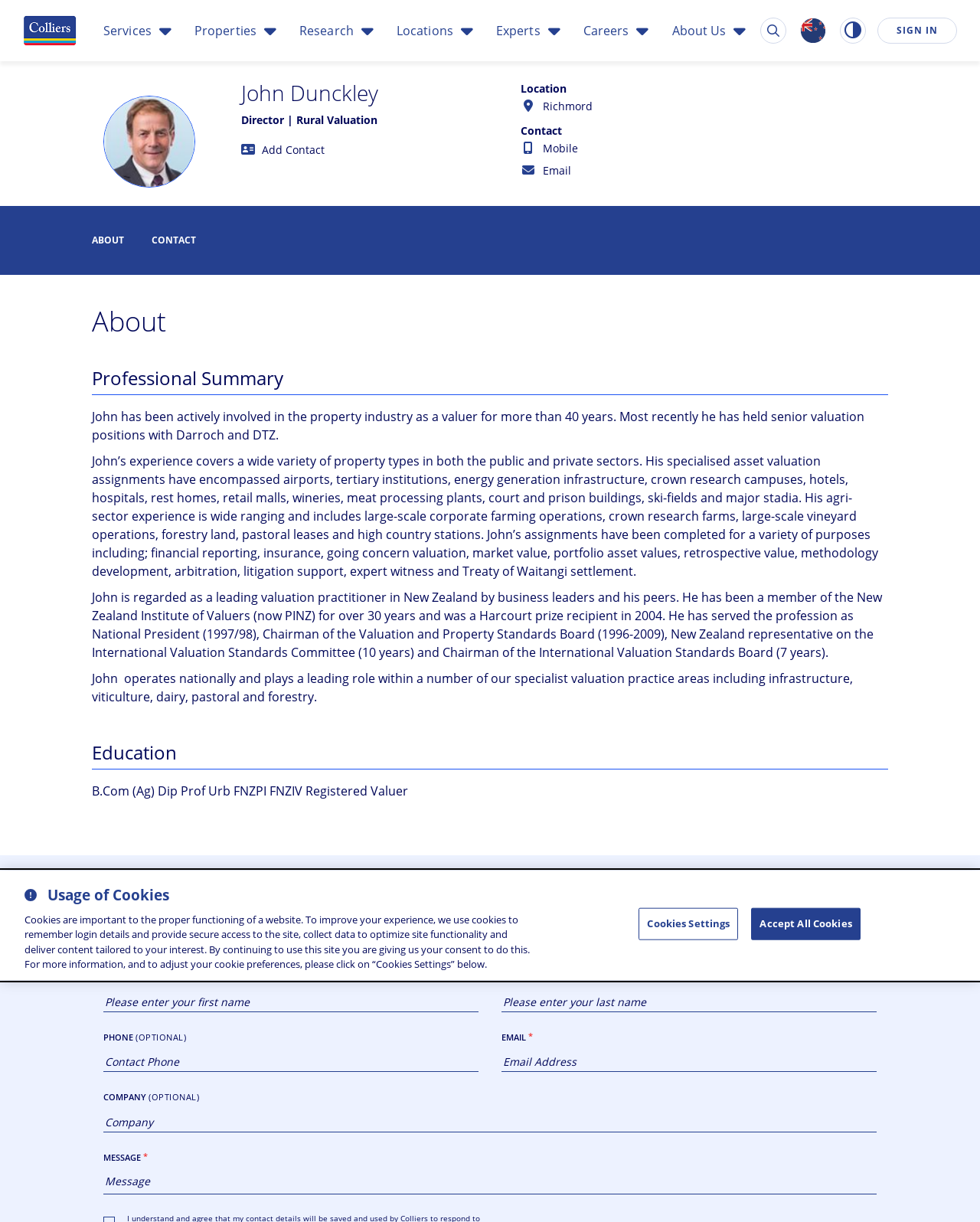What is the name of the person on this webpage? Please answer the question using a single word or phrase based on the image.

John Dunckley